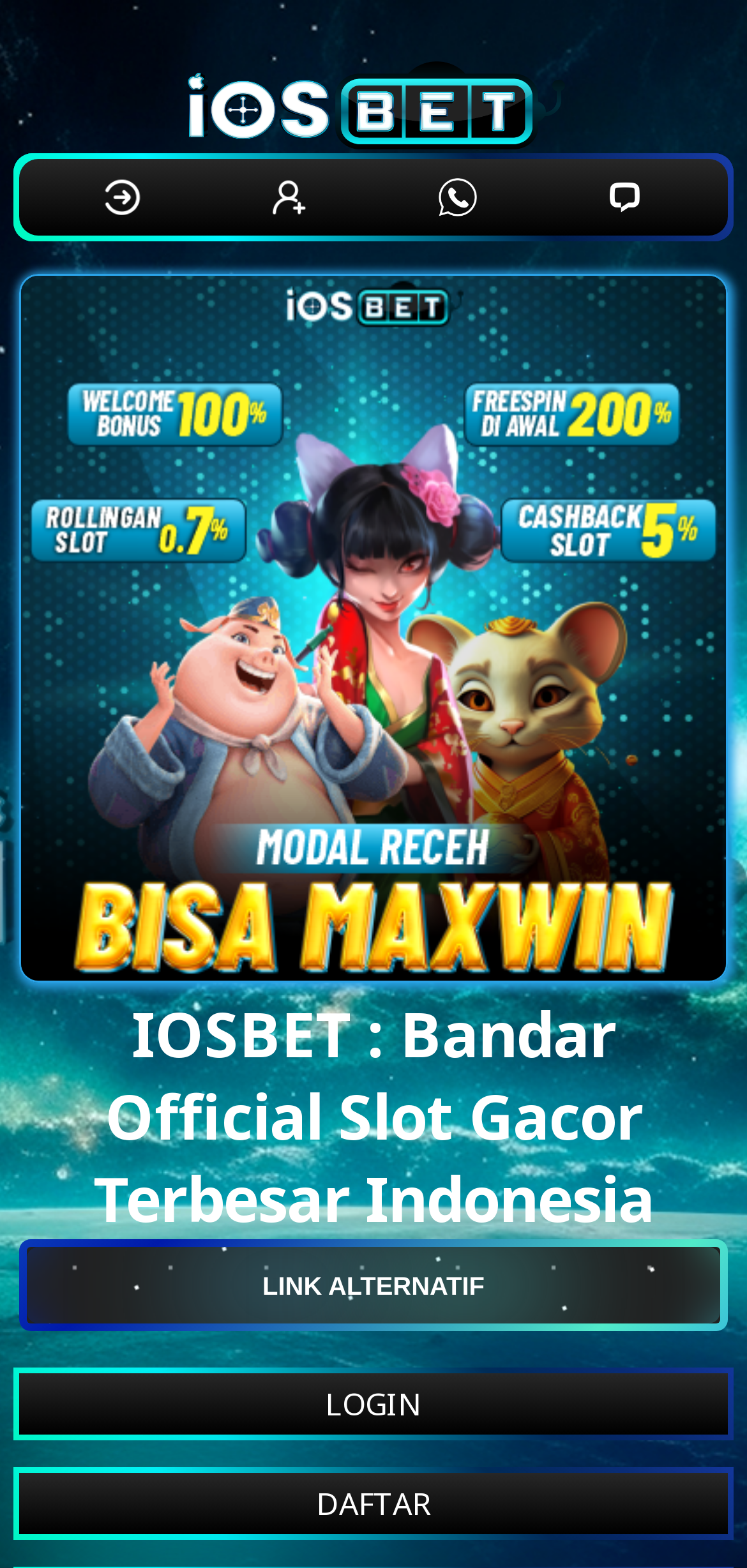Determine which piece of text is the heading of the webpage and provide it.

IOSBET : Bandar Official Slot Gacor Terbesar Indonesia